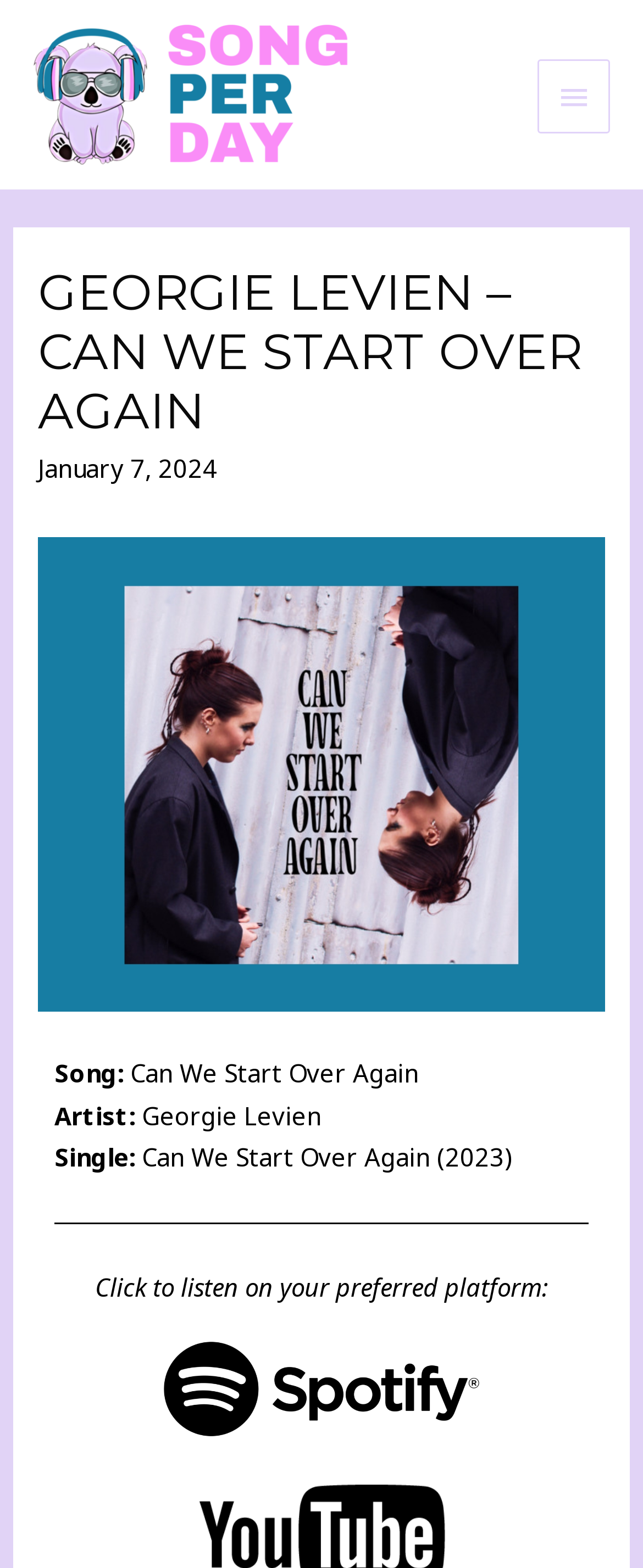What is the release year of the single?
Based on the screenshot, provide your answer in one word or phrase.

2023